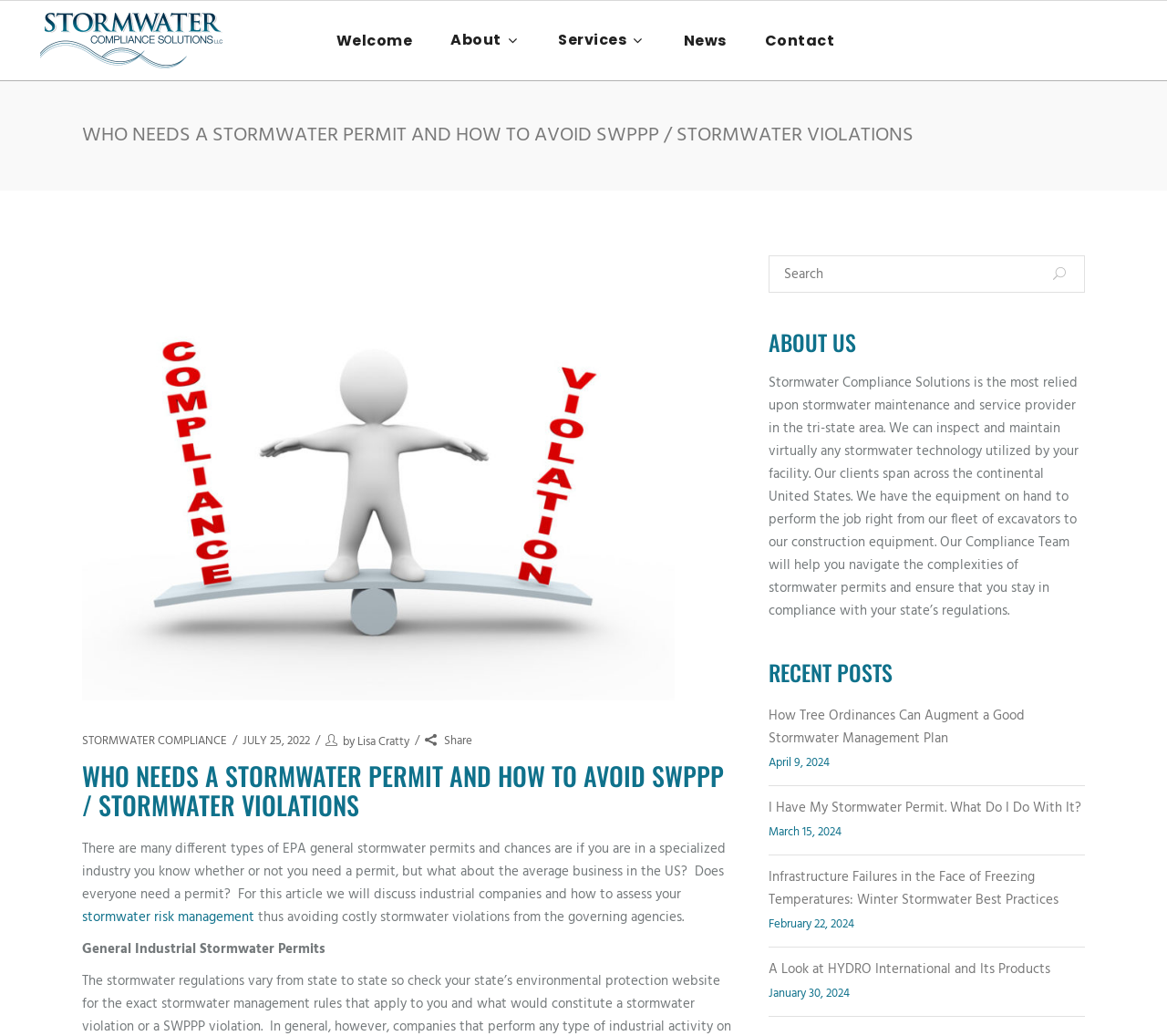Respond to the question below with a concise word or phrase:
What is the purpose of the company?

Stormwater maintenance and service